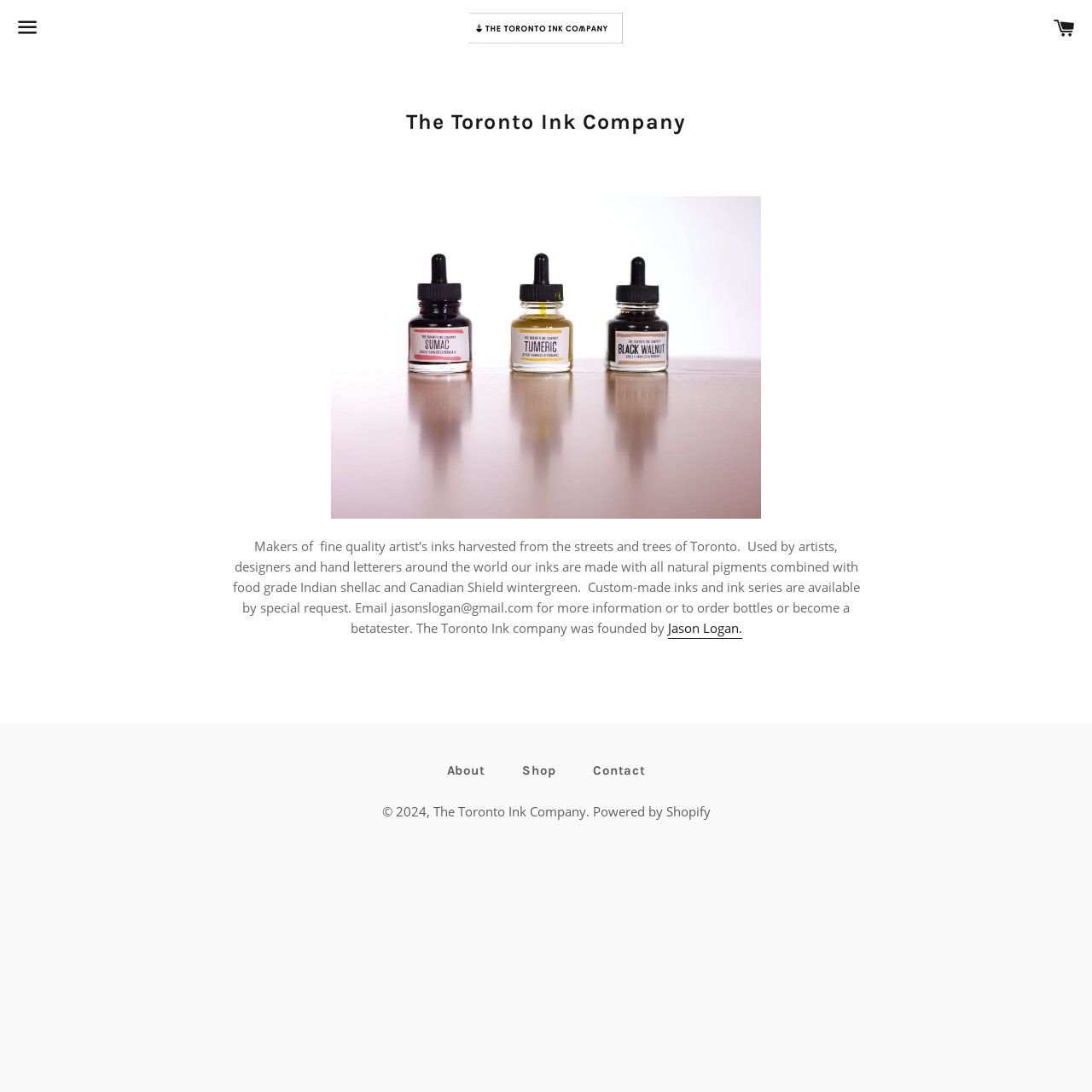Please identify the bounding box coordinates for the region that you need to click to follow this instruction: "Visit the company homepage".

[0.172, 0.011, 0.828, 0.039]